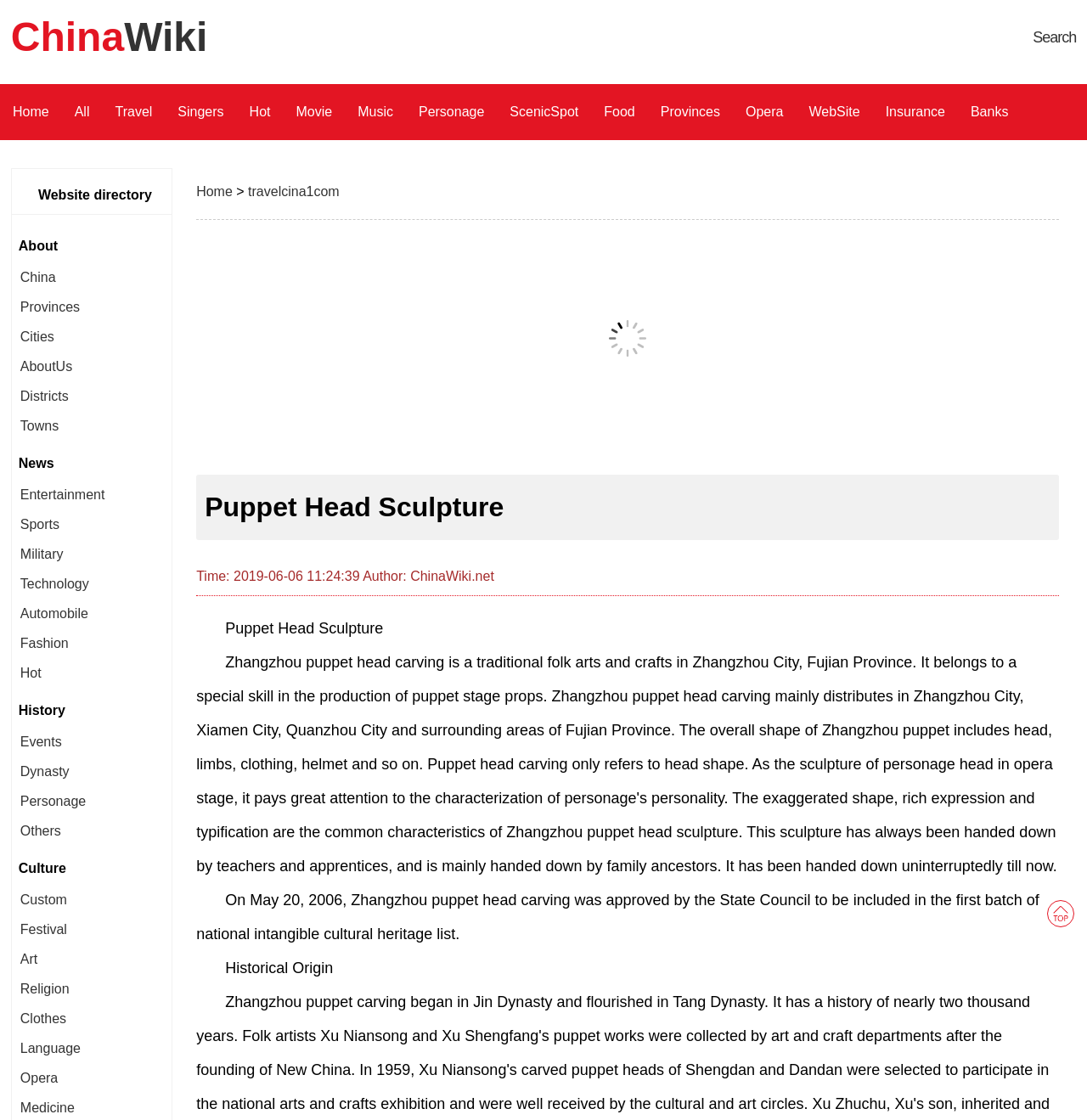Give a complete and precise description of the webpage's appearance.

This webpage is about Zhangzhou puppet head carving, a traditional folk art in Zhangzhou City, Fujian Province. At the top, there is a navigation bar with multiple links, including "ChinaWiki", "Search", "Home", and several categories like "Travel", "Singers", "Hot", and "Movie". Below the navigation bar, there is a heading "Puppet Head Sculpture" and a brief description of the art form, including the time it was approved as a national intangible cultural heritage.

On the left side of the page, there is a sidebar with several sections, including "Website directory", "About", "News", "History", and "Culture". Each section has multiple links to related topics, such as "China", "Provinces", "Cities", and "Entertainment". The links are arranged in a vertical list, with the section titles in a larger font.

In the main content area, there is a paragraph describing the historical origin of Zhangzhou puppet head carving. Below this paragraph, there is an iframe with an advertisement. The webpage also has a footer section with a link to "China wiki" at the bottom right corner.

Overall, the webpage provides information about Zhangzhou puppet head carving, with a focus on its cultural significance and historical background. The navigation bar and sidebar offer links to related topics and categories, making it easy to explore other areas of interest.